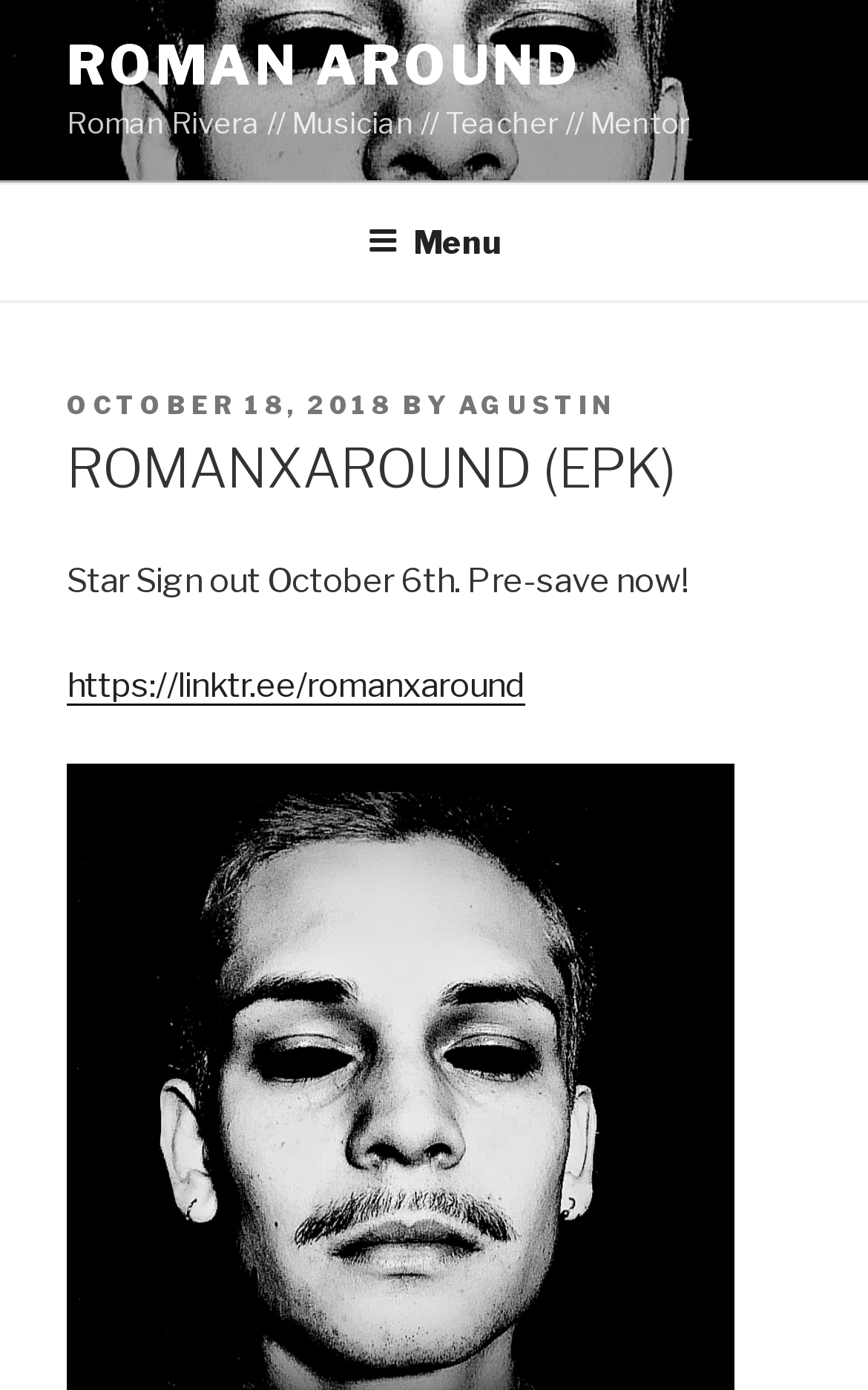What is the name of the upcoming album?
Answer the question with a single word or phrase, referring to the image.

Star Sign